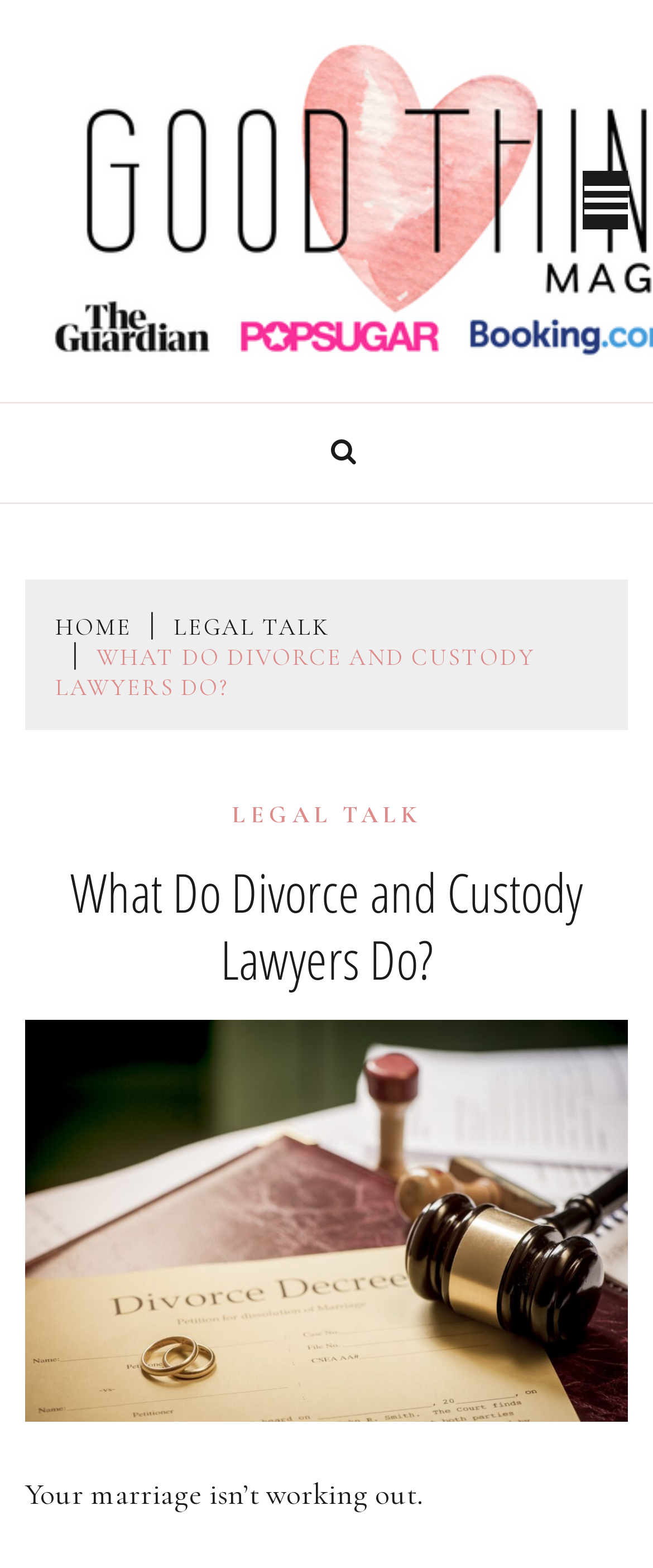Identify the bounding box coordinates for the UI element described by the following text: "Home". Provide the coordinates as four float numbers between 0 and 1, in the format [left, top, right, bottom].

[0.085, 0.391, 0.203, 0.409]